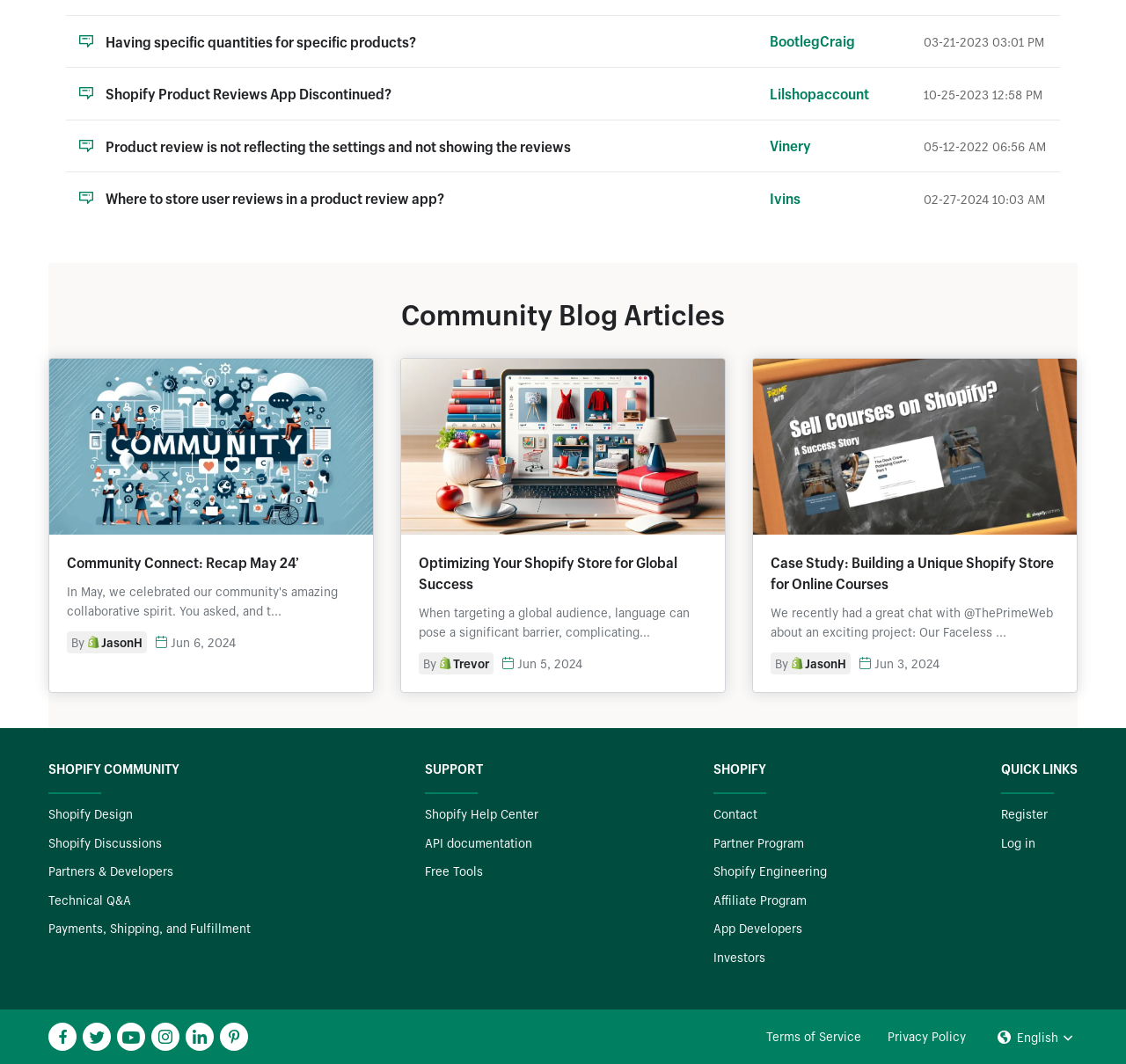Determine the bounding box coordinates of the region to click in order to accomplish the following instruction: "View the 'Community Blog Articles'". Provide the coordinates as four float numbers between 0 and 1, specifically [left, top, right, bottom].

[0.043, 0.28, 0.957, 0.312]